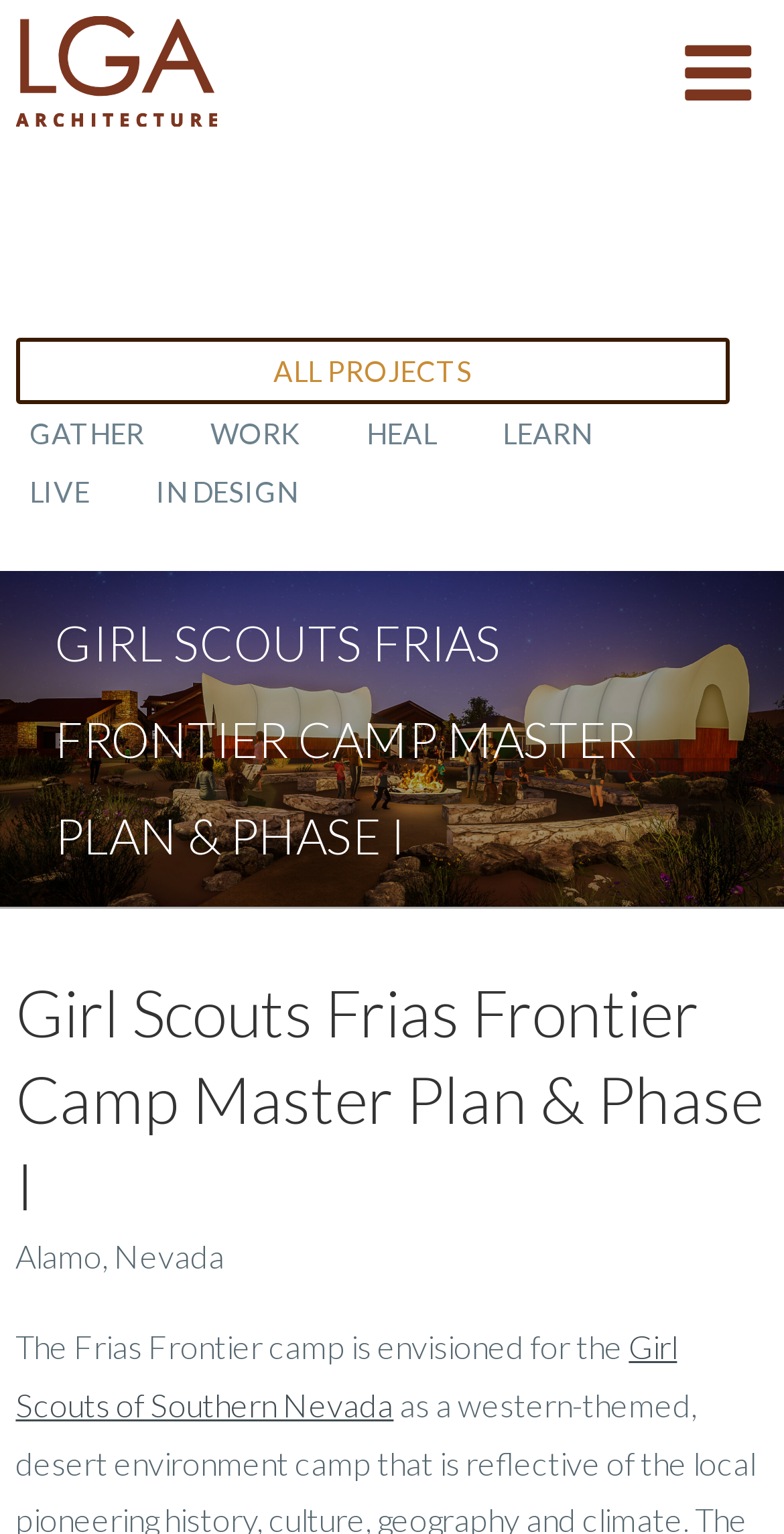Please determine and provide the text content of the webpage's heading.

GIRL SCOUTS FRIAS FRONTIER CAMP MASTER PLAN & PHASE I